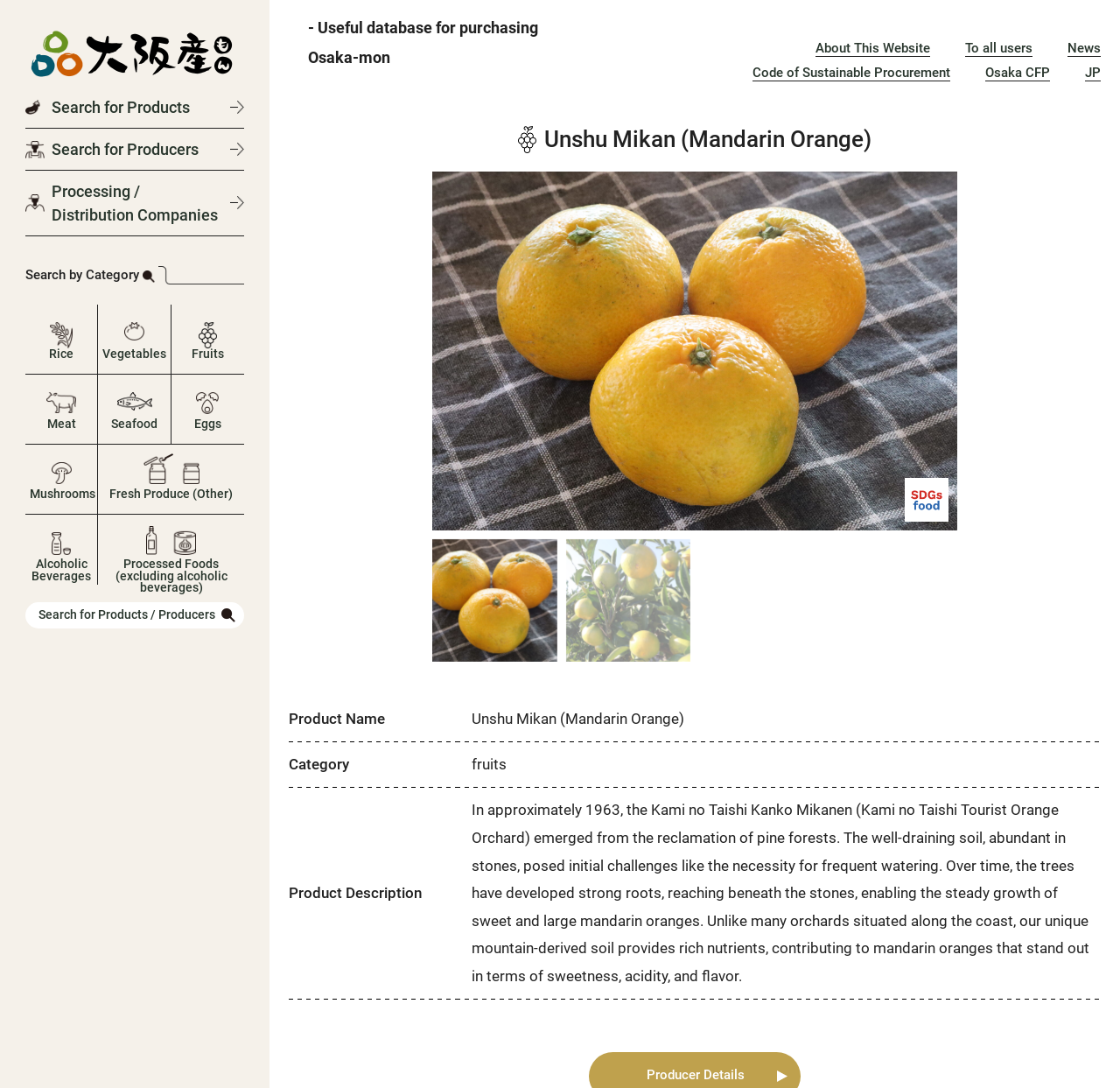Given the element description: "Scott Barnes", predict the bounding box coordinates of the UI element it refers to, using four float numbers between 0 and 1, i.e., [left, top, right, bottom].

None